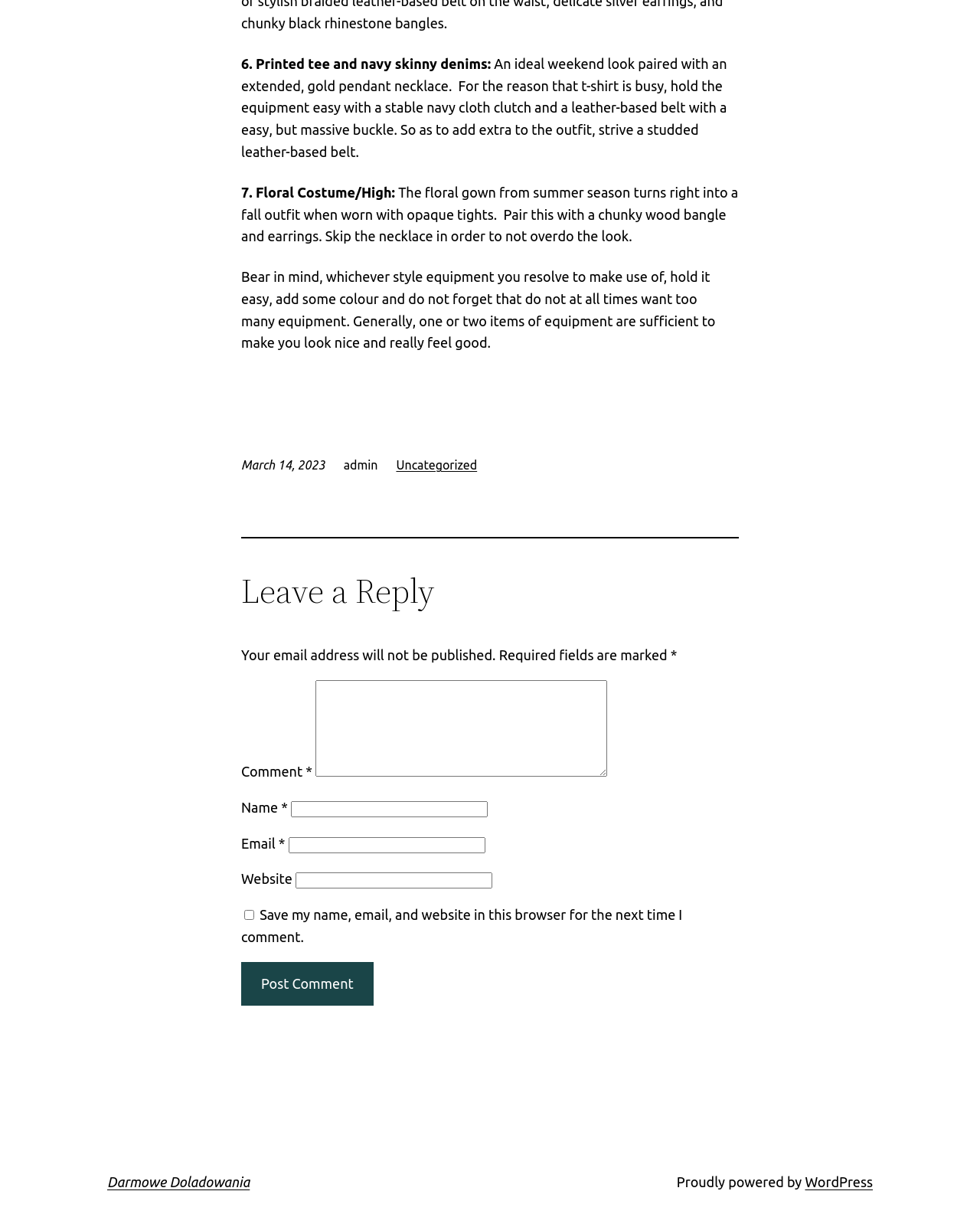Mark the bounding box of the element that matches the following description: "parent_node: Email * aria-describedby="email-notes" name="email"".

[0.294, 0.689, 0.495, 0.703]